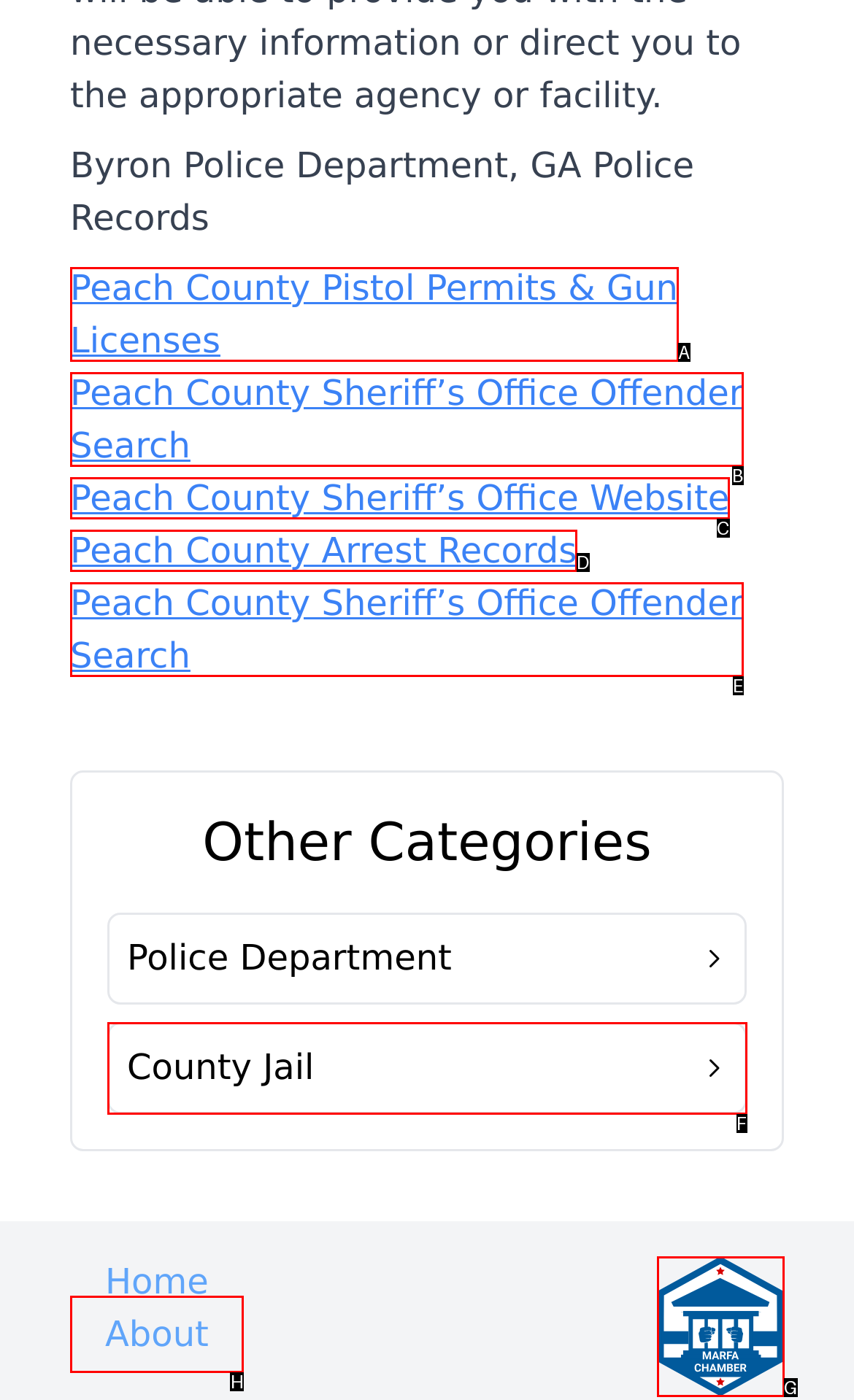Determine the option that aligns with this description: Peach County Arrest Records
Reply with the option's letter directly.

D